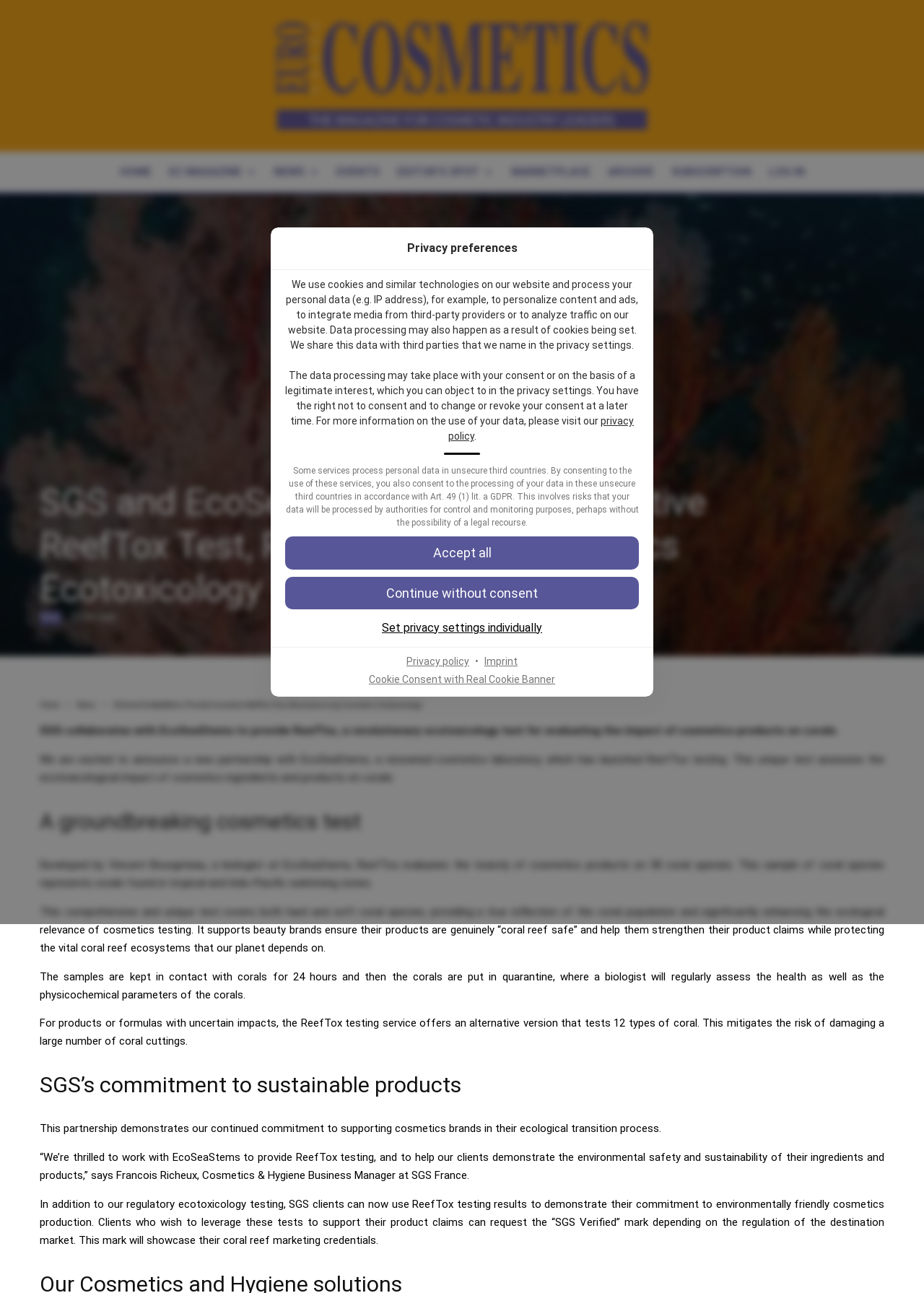Please identify the bounding box coordinates of the element I need to click to follow this instruction: "Visit imprint".

[0.52, 0.507, 0.564, 0.516]